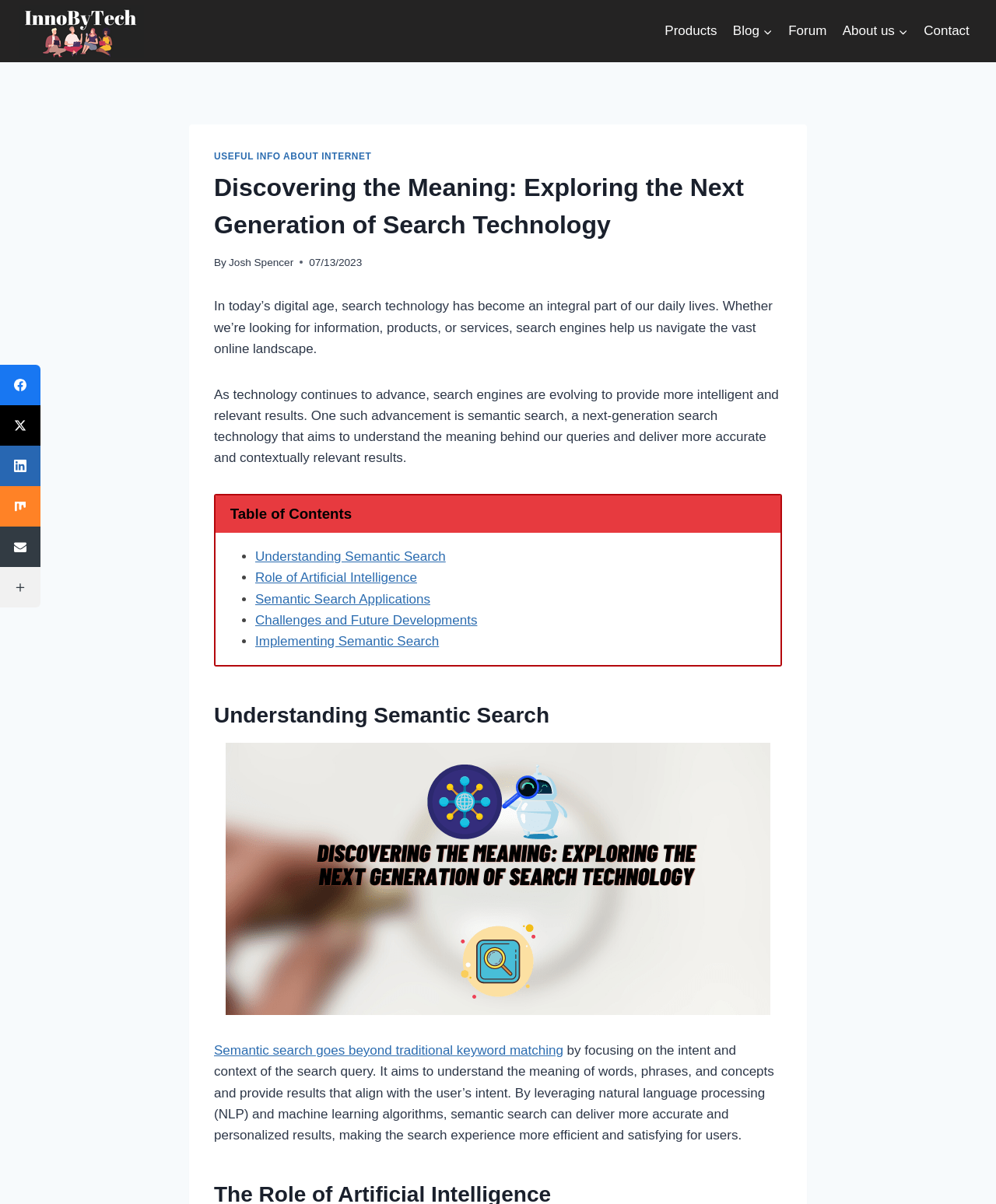How many social media links are there?
Utilize the information in the image to give a detailed answer to the question.

There are five social media links located at the bottom-left corner of the webpage, which are Facebook, Twitter, LinkedIn, Mix, and Email.